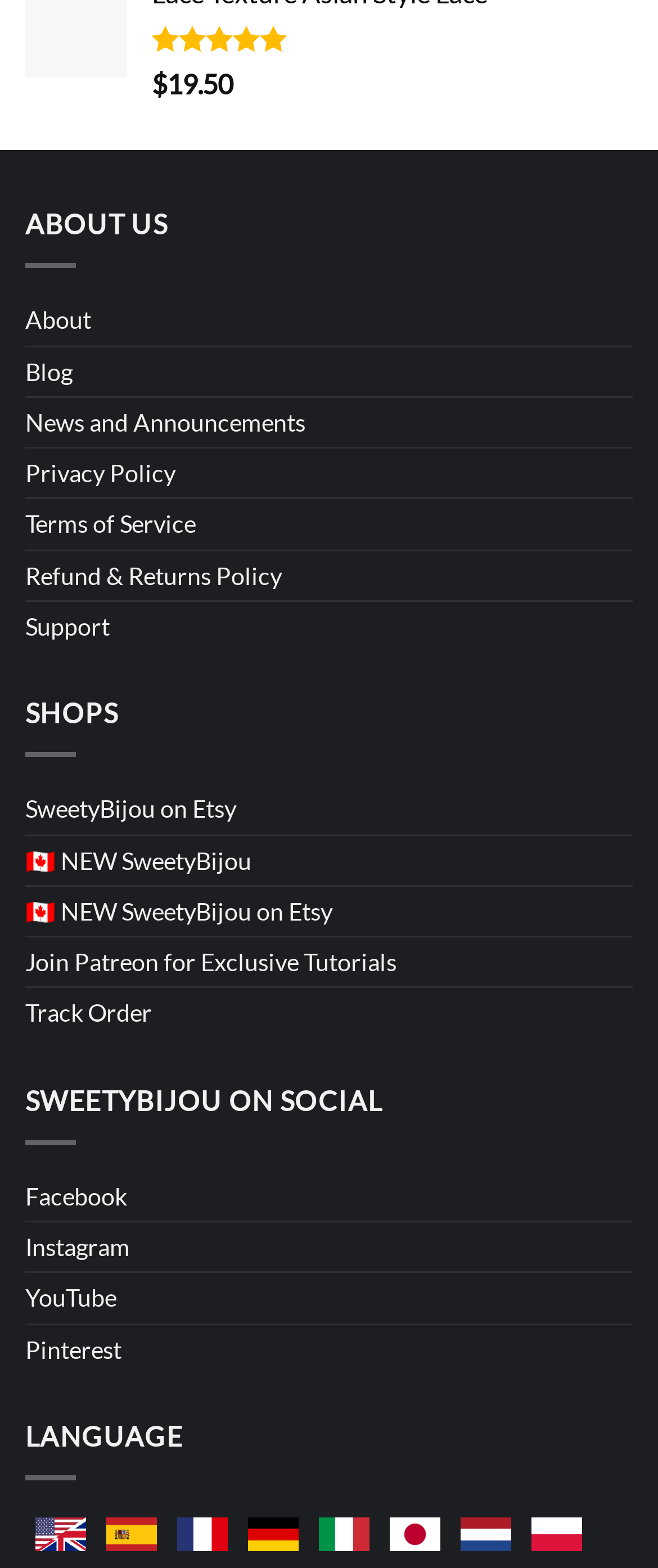Locate the bounding box coordinates of the element that should be clicked to execute the following instruction: "View product details".

[0.231, 0.016, 0.438, 0.033]